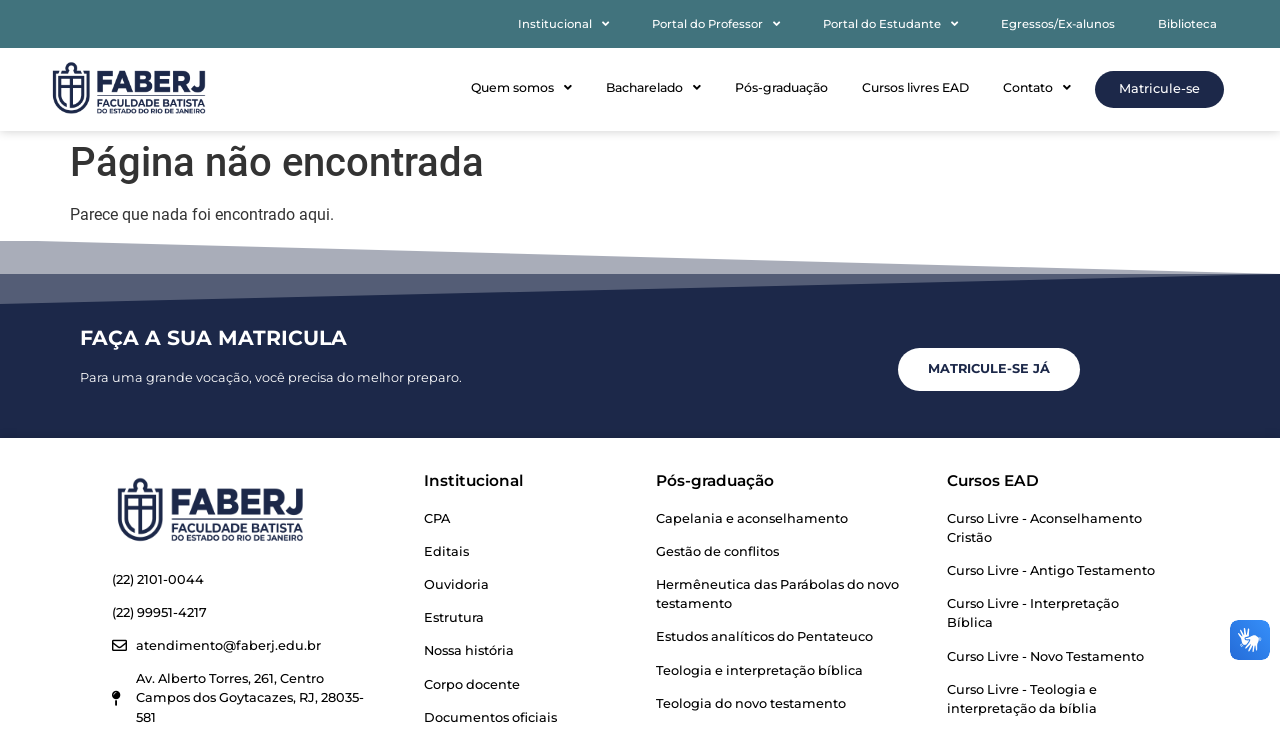What is the address of the institution? Refer to the image and provide a one-word or short phrase answer.

Av. Alberto Torres, 261, Centro Campos dos Goytacazes, RJ, 28035-581